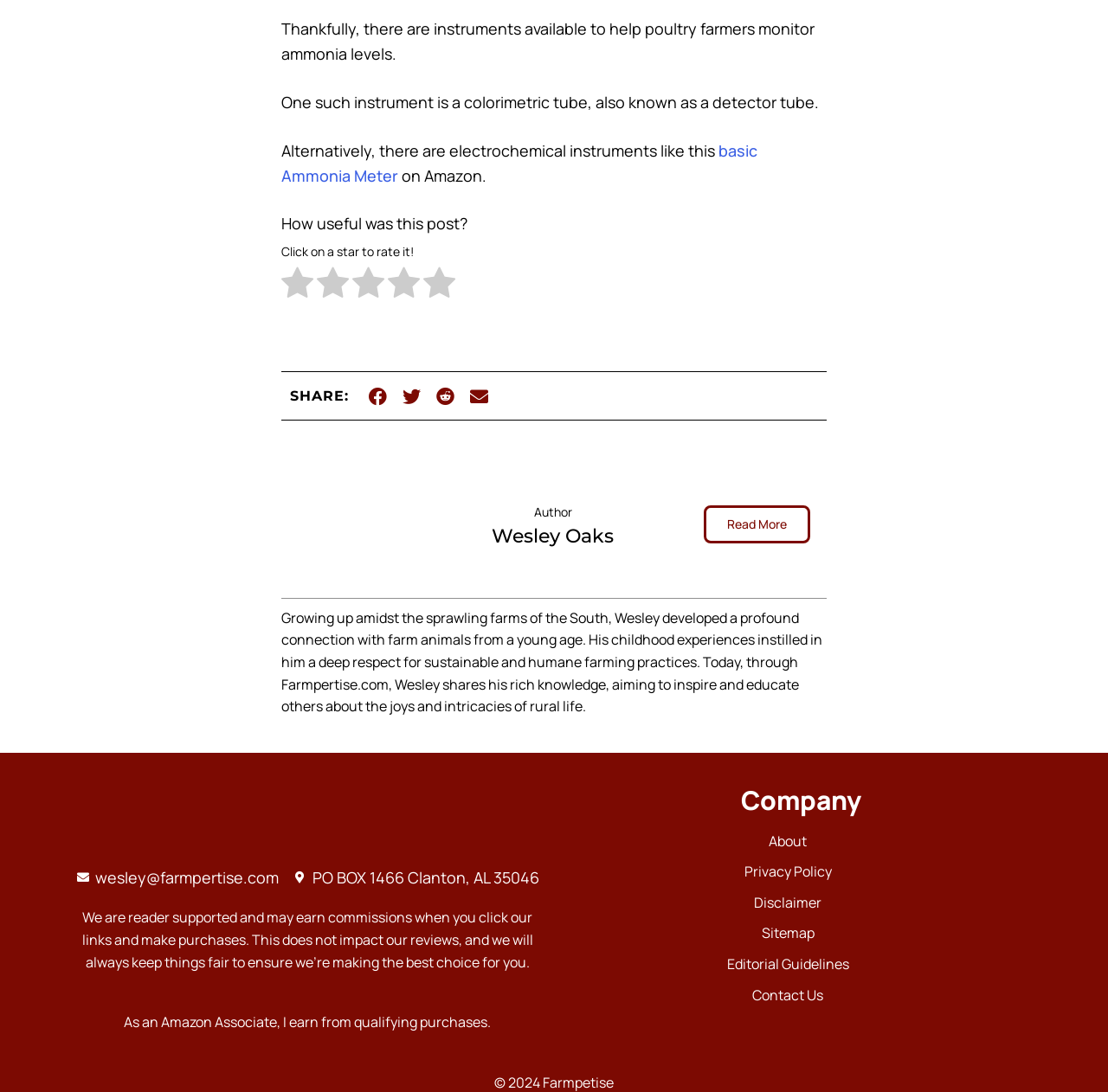What is the company name?
Kindly give a detailed and elaborate answer to the question.

I found the company name by looking at the text '© 2024 Farmpetise' at the bottom of the page, which suggests that Farmpetise is the company name.